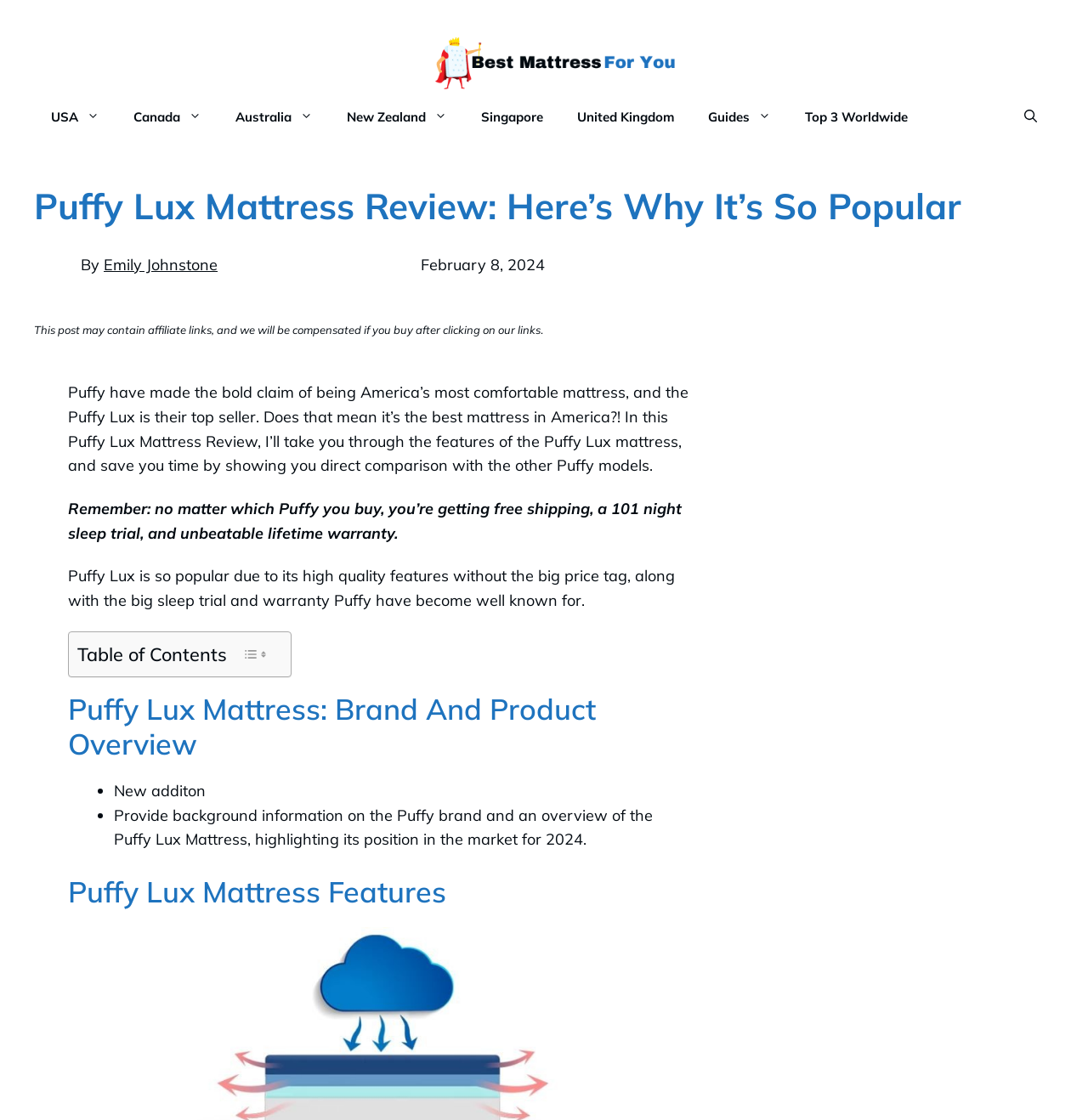Identify the bounding box coordinates of the clickable region necessary to fulfill the following instruction: "Learn more about the Puffy Lux Mattress Features". The bounding box coordinates should be four float numbers between 0 and 1, i.e., [left, top, right, bottom].

[0.062, 0.782, 0.634, 0.813]